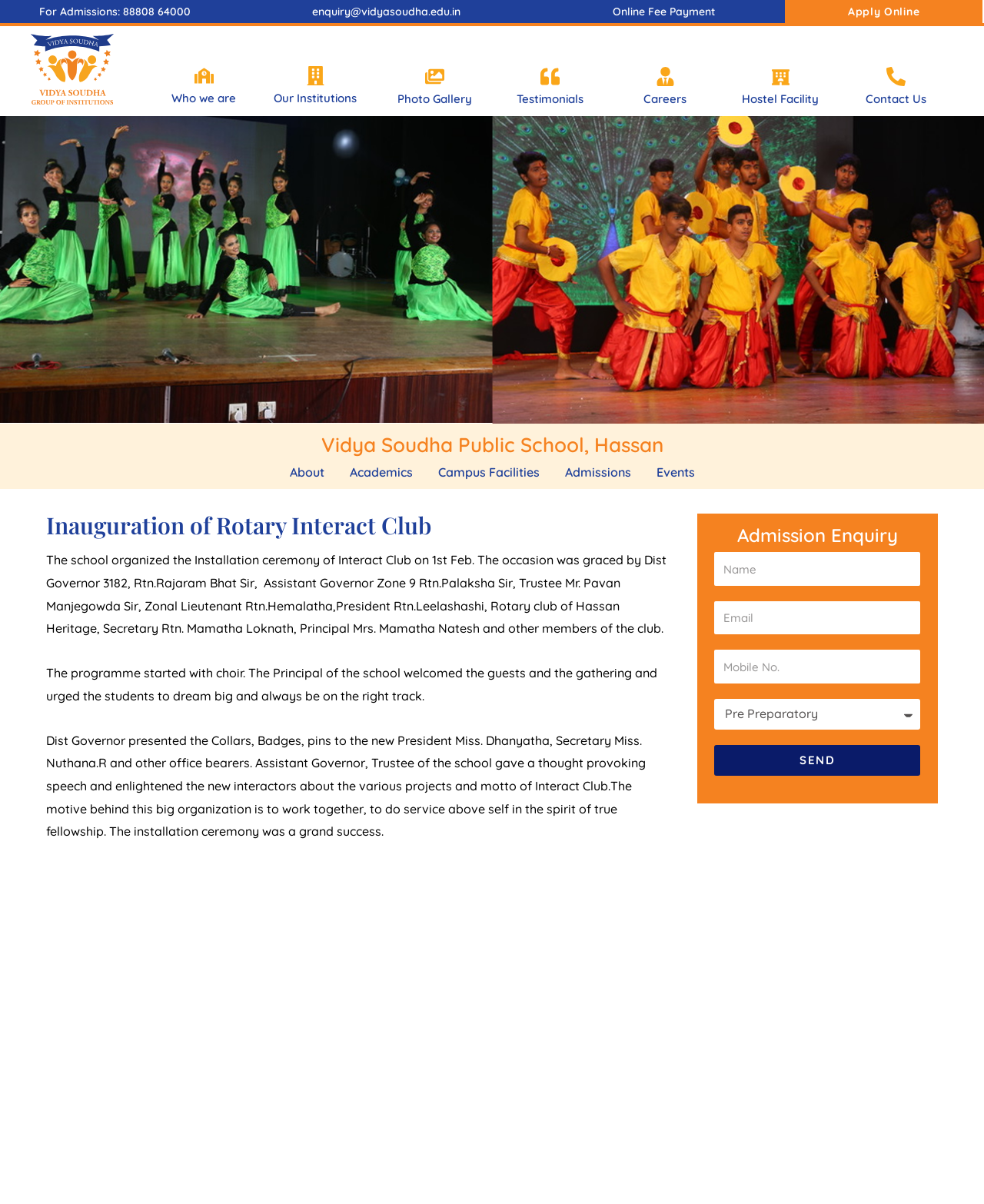Please identify the coordinates of the bounding box for the clickable region that will accomplish this instruction: "Send Admission Enquiry".

[0.726, 0.619, 0.935, 0.644]